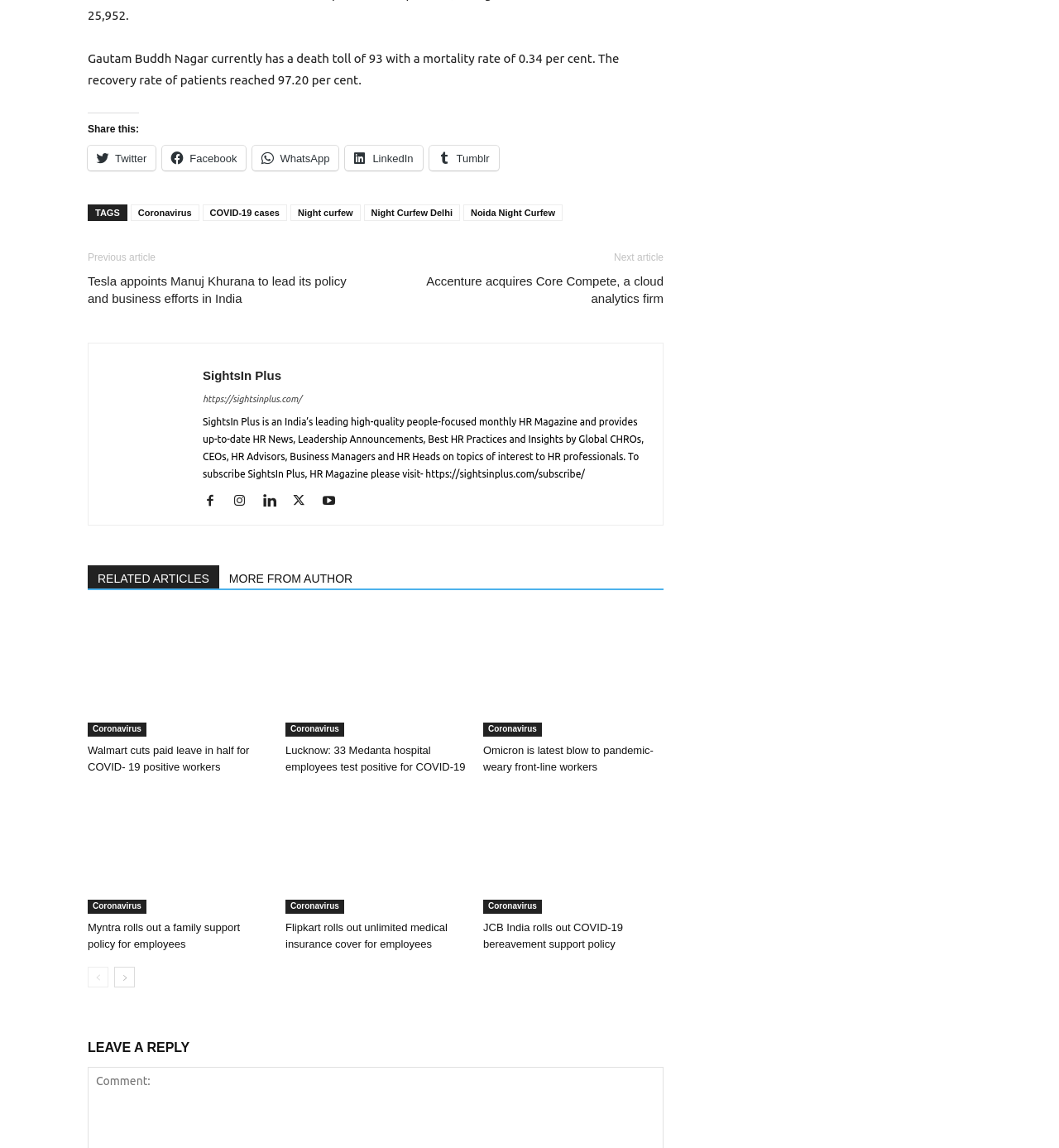With reference to the screenshot, provide a detailed response to the question below:
What is the current COVID-19 situation in Noida?

Based on the text 'Noida recorded 125 new coronavirus cases on Wednesday, taking the district’s tally to 26,697. The active cases rose to 652.', we can infer that the current COVID-19 situation in Noida is that there are 125 new cases and 652 active cases.